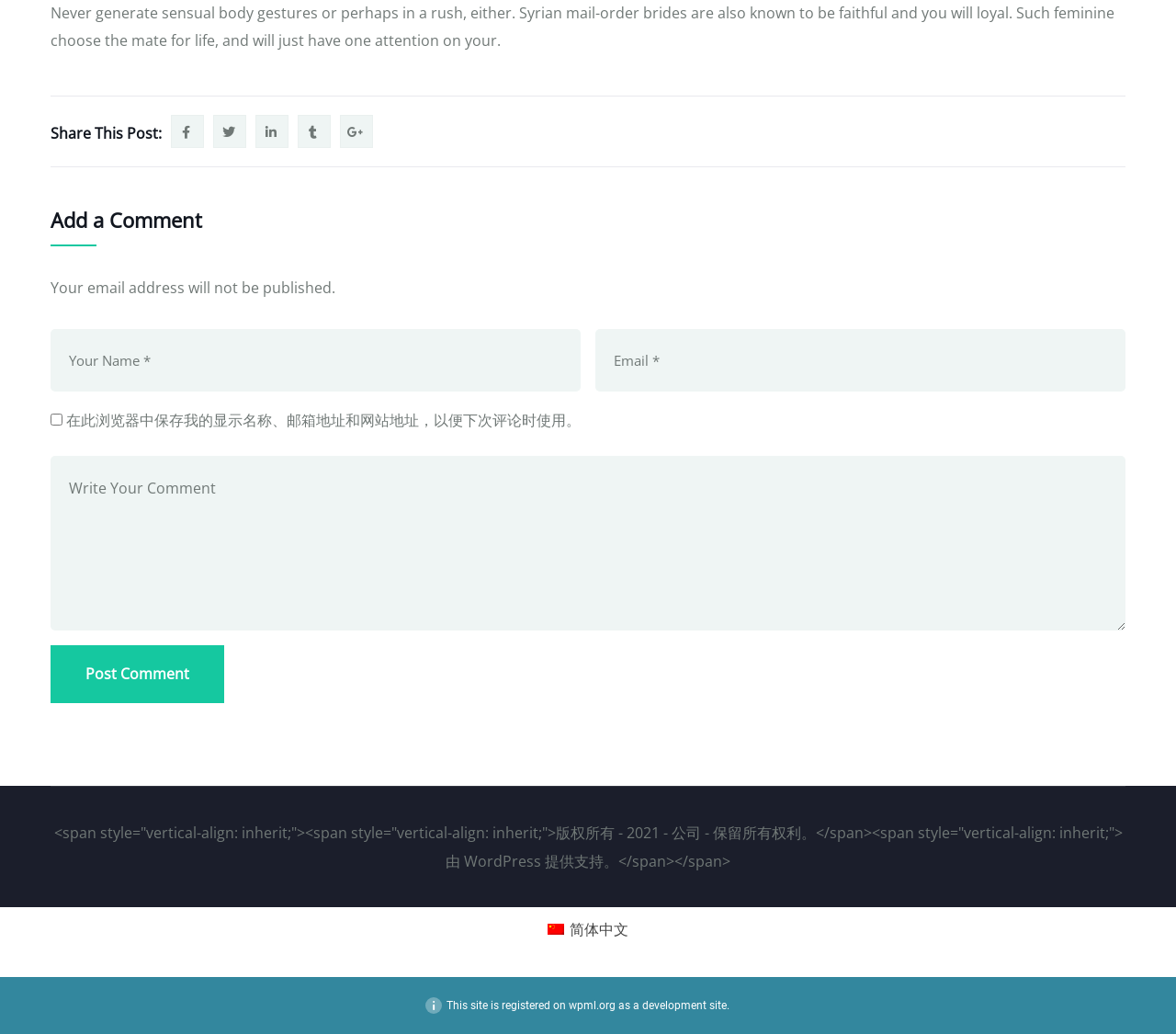Given the webpage screenshot and the description, determine the bounding box coordinates (top-left x, top-left y, bottom-right x, bottom-right y) that define the location of the UI element matching this description: wpml.org

[0.484, 0.967, 0.523, 0.979]